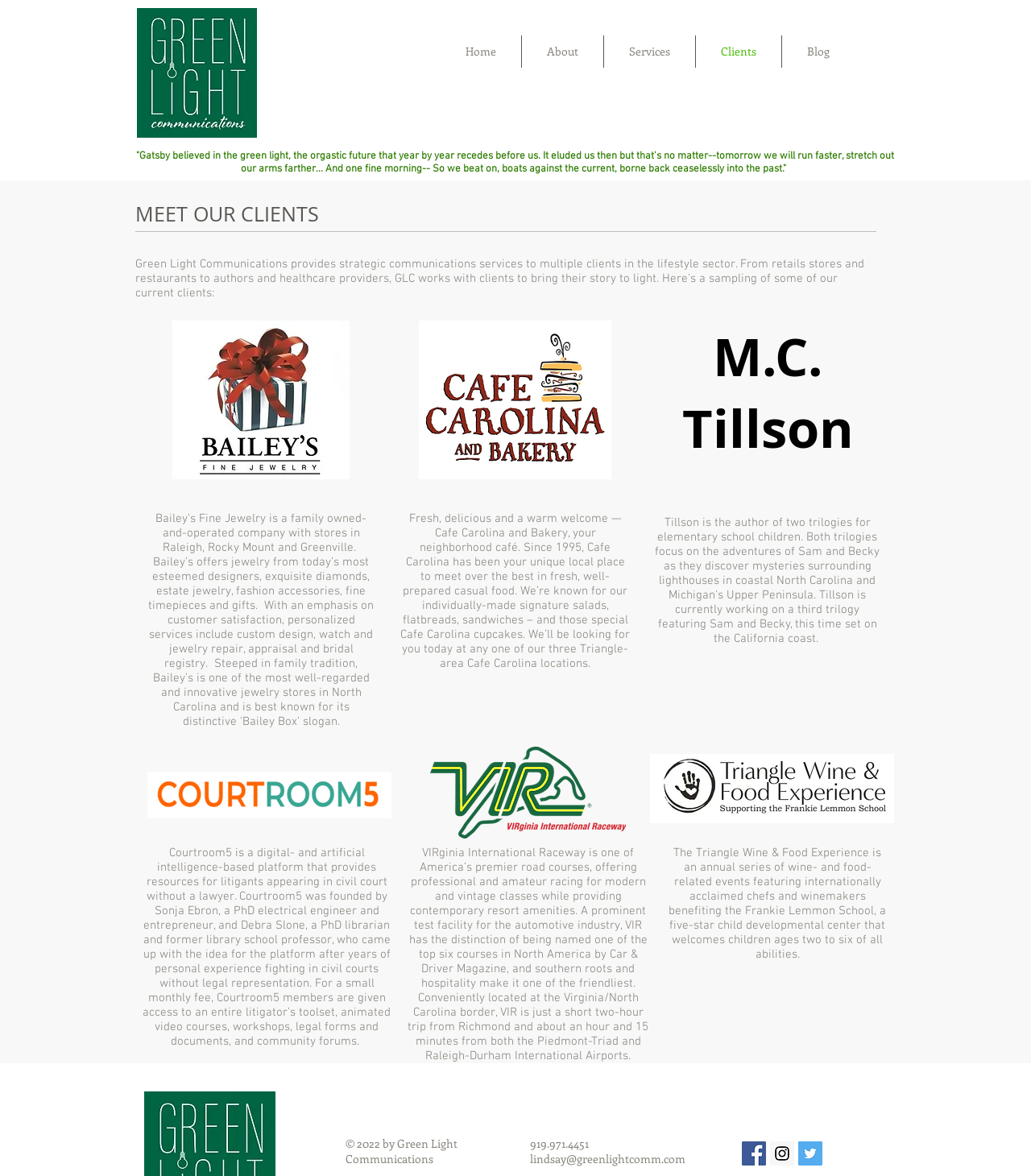Locate the UI element that matches the description Home in the webpage screenshot. Return the bounding box coordinates in the format (top-left x, top-left y, bottom-right x, bottom-right y), with values ranging from 0 to 1.

[0.427, 0.03, 0.505, 0.058]